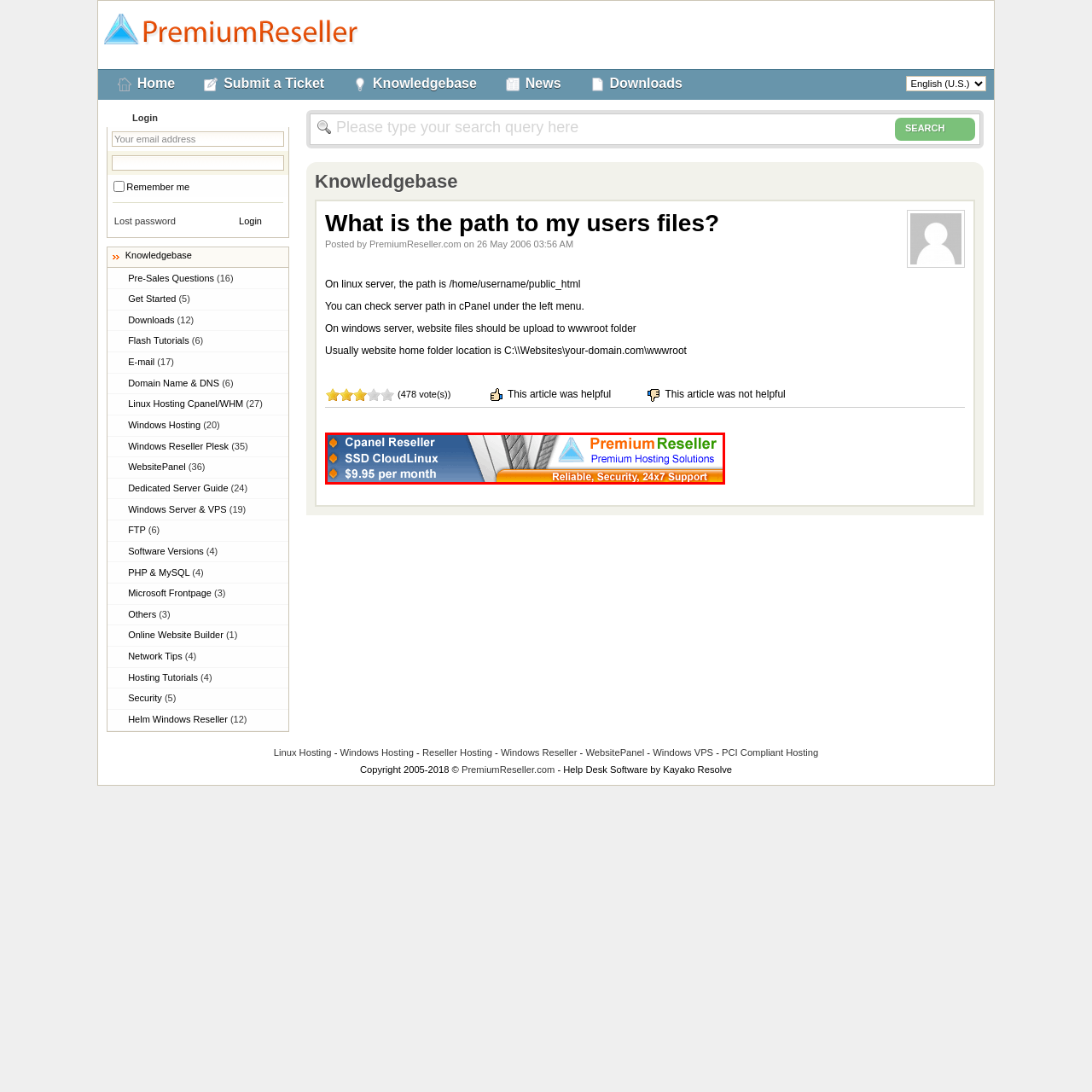Give an in-depth description of the image highlighted with the red boundary.

The image features an advertisement banner for **PremiumReseller**, showcasing their web hosting services. The banner prominently displays a variety of selling points: 

- **CPanel Reseller** and **SSD CloudLinux** are highlighted, emphasizing the technology and management tools offered.
- The competitive price of **$9.95 per month** is clearly stated, attracting potential customers with an affordable entry point.
- The tagline **"Reliable, Security, 24x7 Support"** conveys the company's commitment to dependable service and support, which is crucial for customers considering hosting solutions.

Additionally, the banner is designed with a clean layout, featuring vibrant colors and logos that enhance brand visibility, making it an appealing choice for users seeking hosting services.